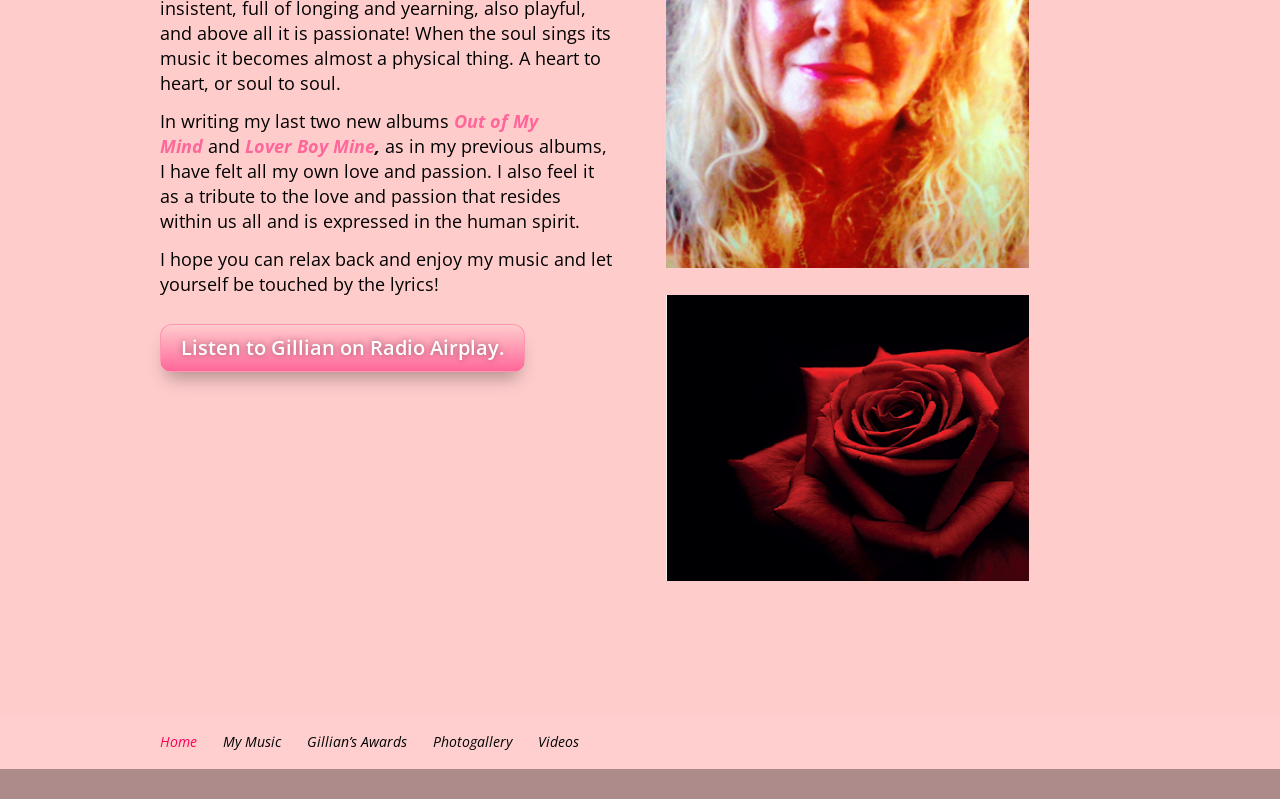Using the webpage screenshot and the element description My Music, determine the bounding box coordinates. Specify the coordinates in the format (top-left x, top-left y, bottom-right x, bottom-right y) with values ranging from 0 to 1.

[0.174, 0.917, 0.22, 0.94]